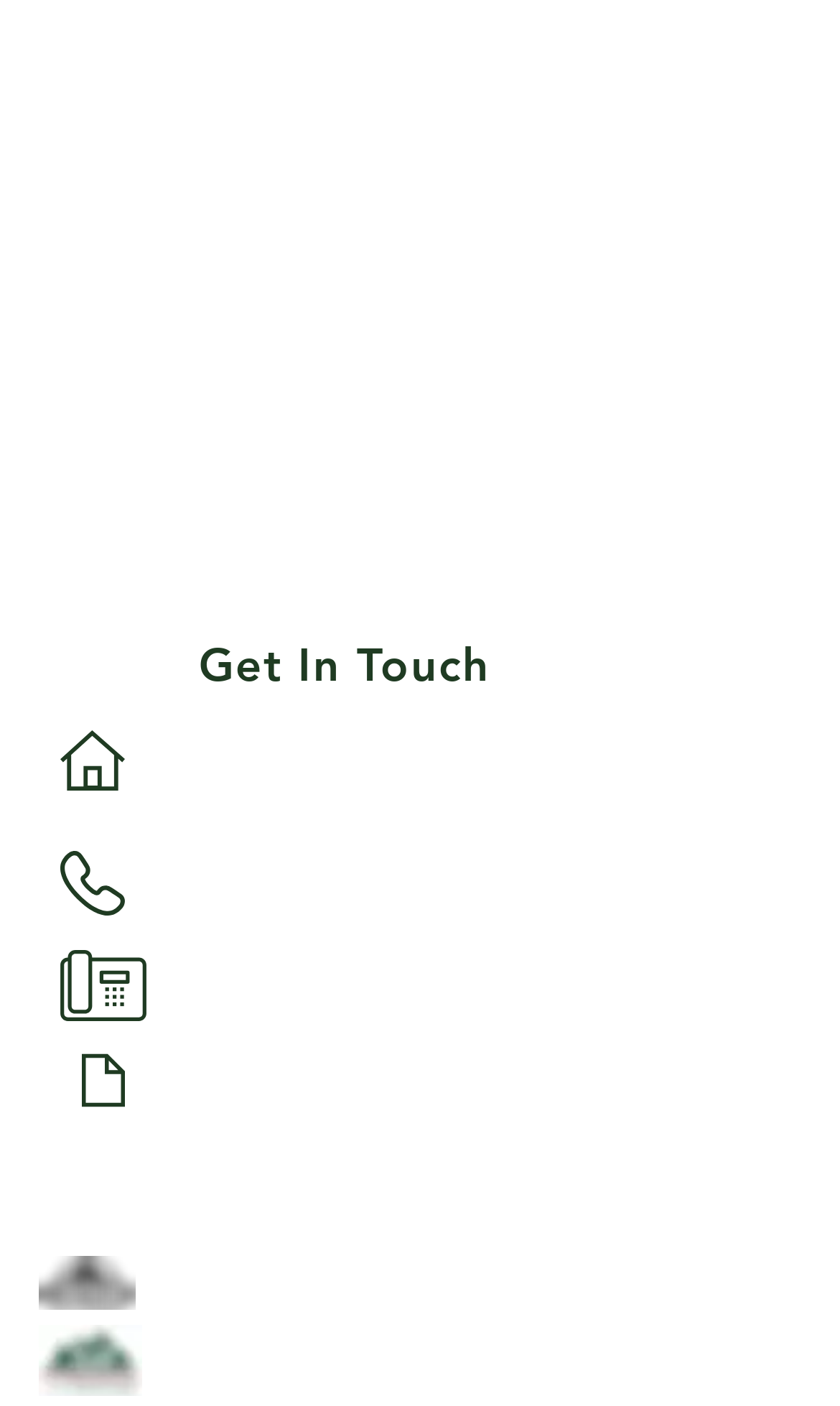Locate the UI element described by Notice of Privacy Practices and provide its bounding box coordinates. Use the format (top-left x, top-left y, bottom-right x, bottom-right y) with all values as floating point numbers between 0 and 1.

[0.19, 0.766, 0.682, 0.796]